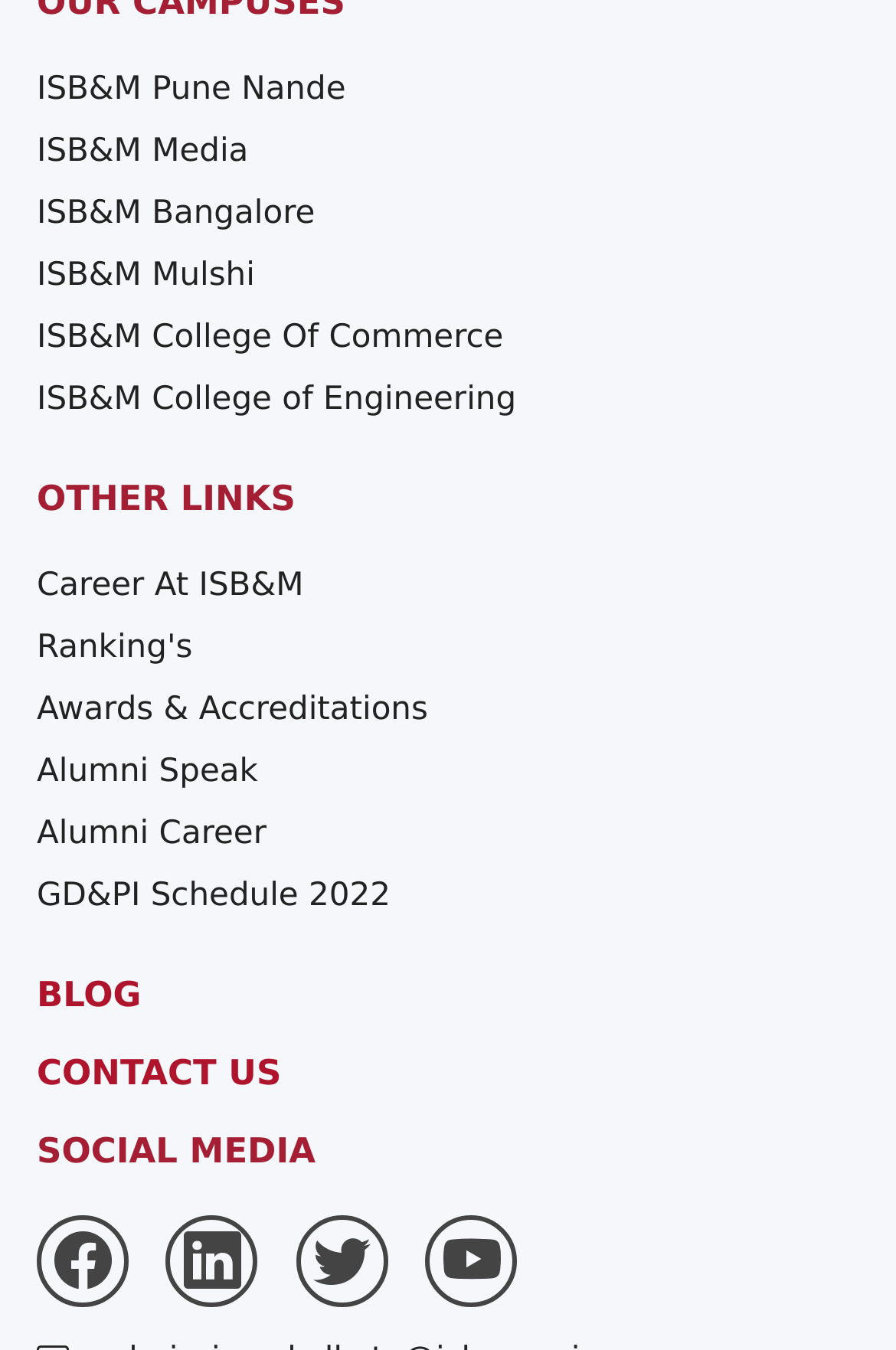Bounding box coordinates are to be given in the format (top-left x, top-left y, bottom-right x, bottom-right y). All values must be floating point numbers between 0 and 1. Provide the bounding box coordinate for the UI element described as: Alumni Speak

[0.041, 0.558, 0.288, 0.585]